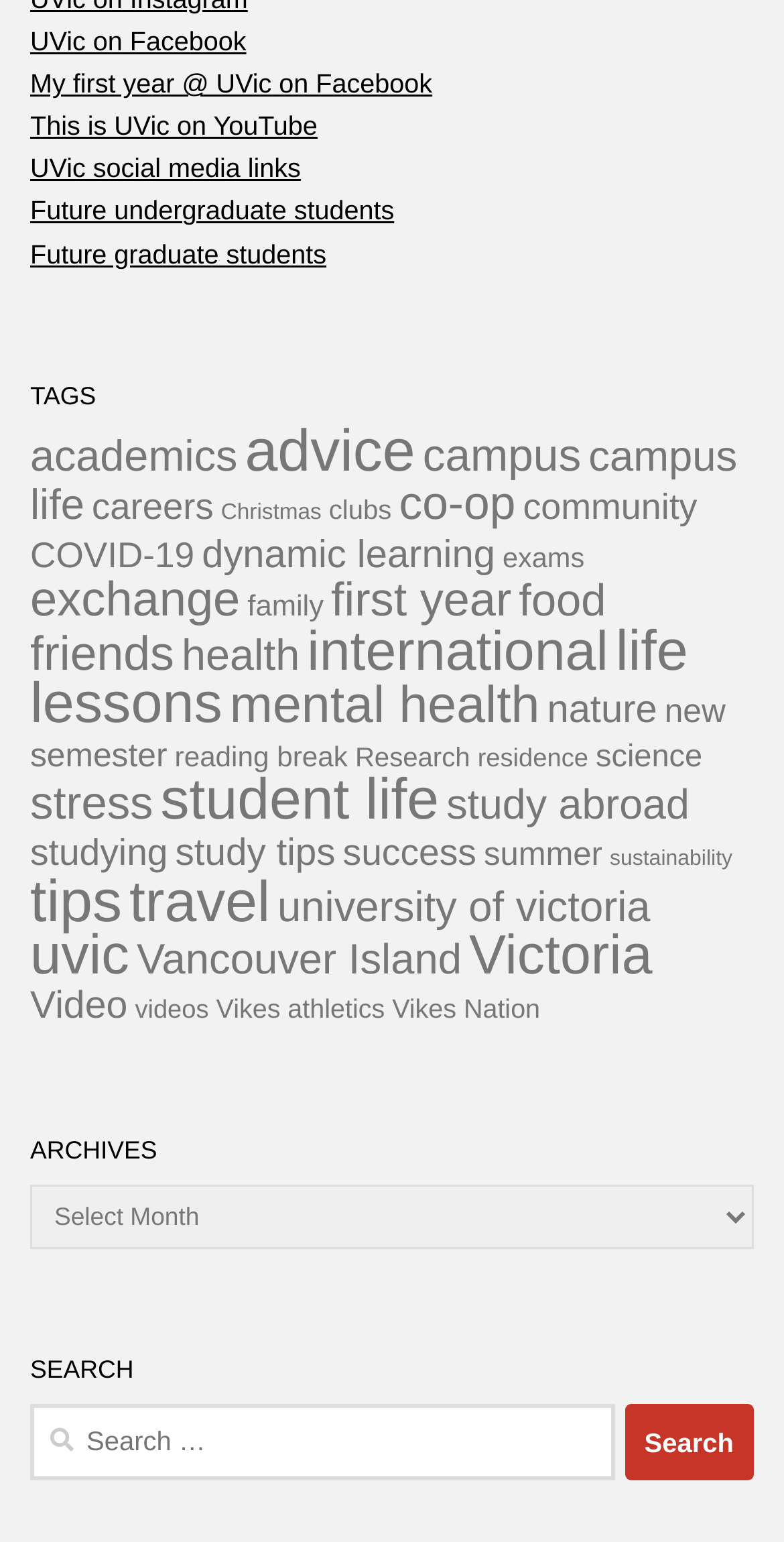Find the bounding box coordinates of the clickable area that will achieve the following instruction: "Select an archive".

[0.038, 0.769, 0.962, 0.81]